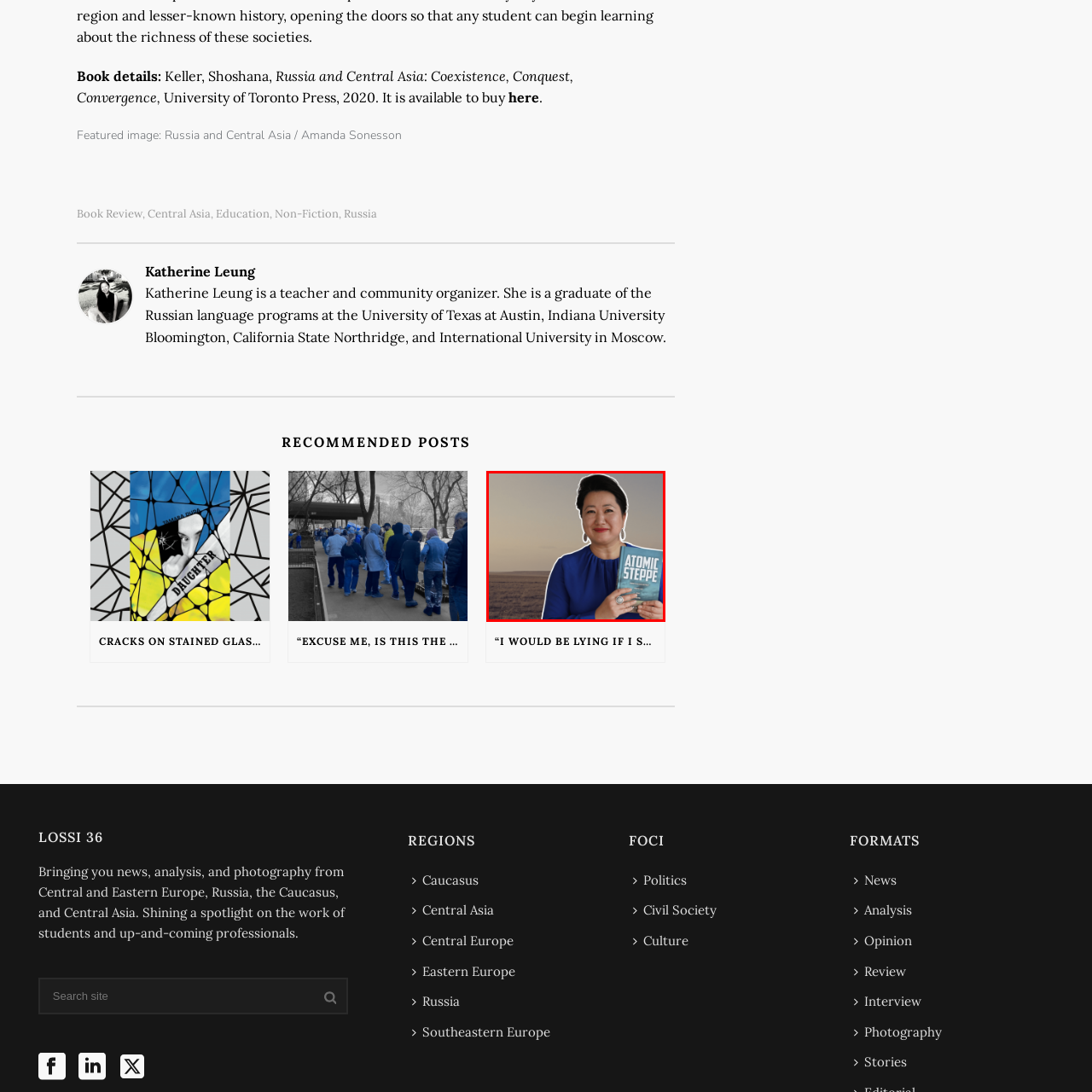Provide a thorough description of the image enclosed within the red border.

The image features a woman smiling while holding a book titled "Atomic Steppe." She is dressed in a vibrant blue top that contrasts beautifully with the muted tones of the expansive landscape behind her, which showcases a vast horizon of grassland. The serene backdrop hints at a connection to the Central Asian region, likely reflecting themes of identity and culture explored in her writing. The book she presents may discuss significant historical, cultural, or environmental aspects of the area. The setting and the subject's demeanor suggest a welcoming approach to sharing knowledge and insights about her work.